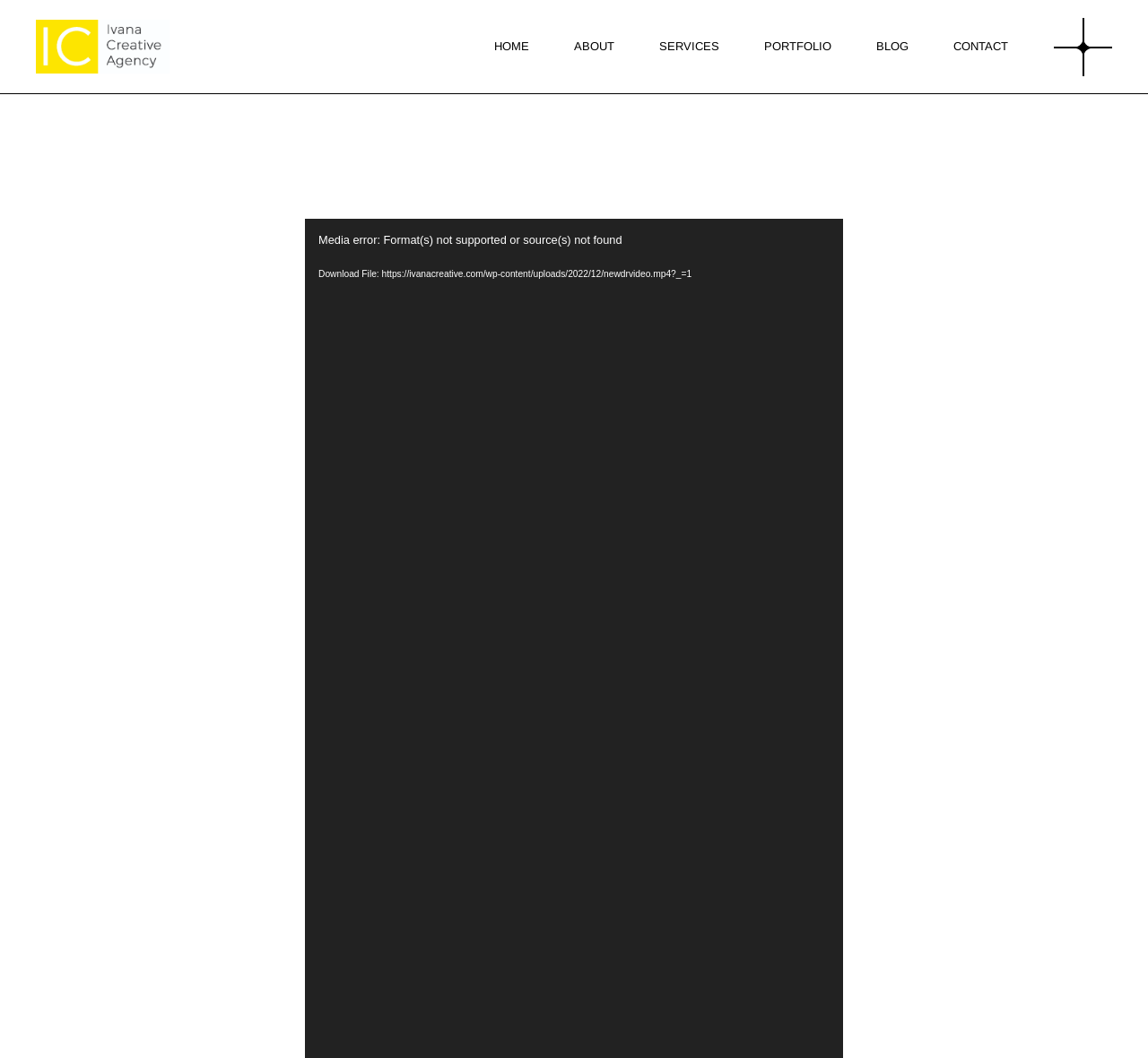How many main menu items are there?
Based on the image, provide your answer in one word or phrase.

7